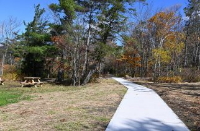What is the purpose of the picnic table?
From the image, respond using a single word or phrase.

For meals or leisure